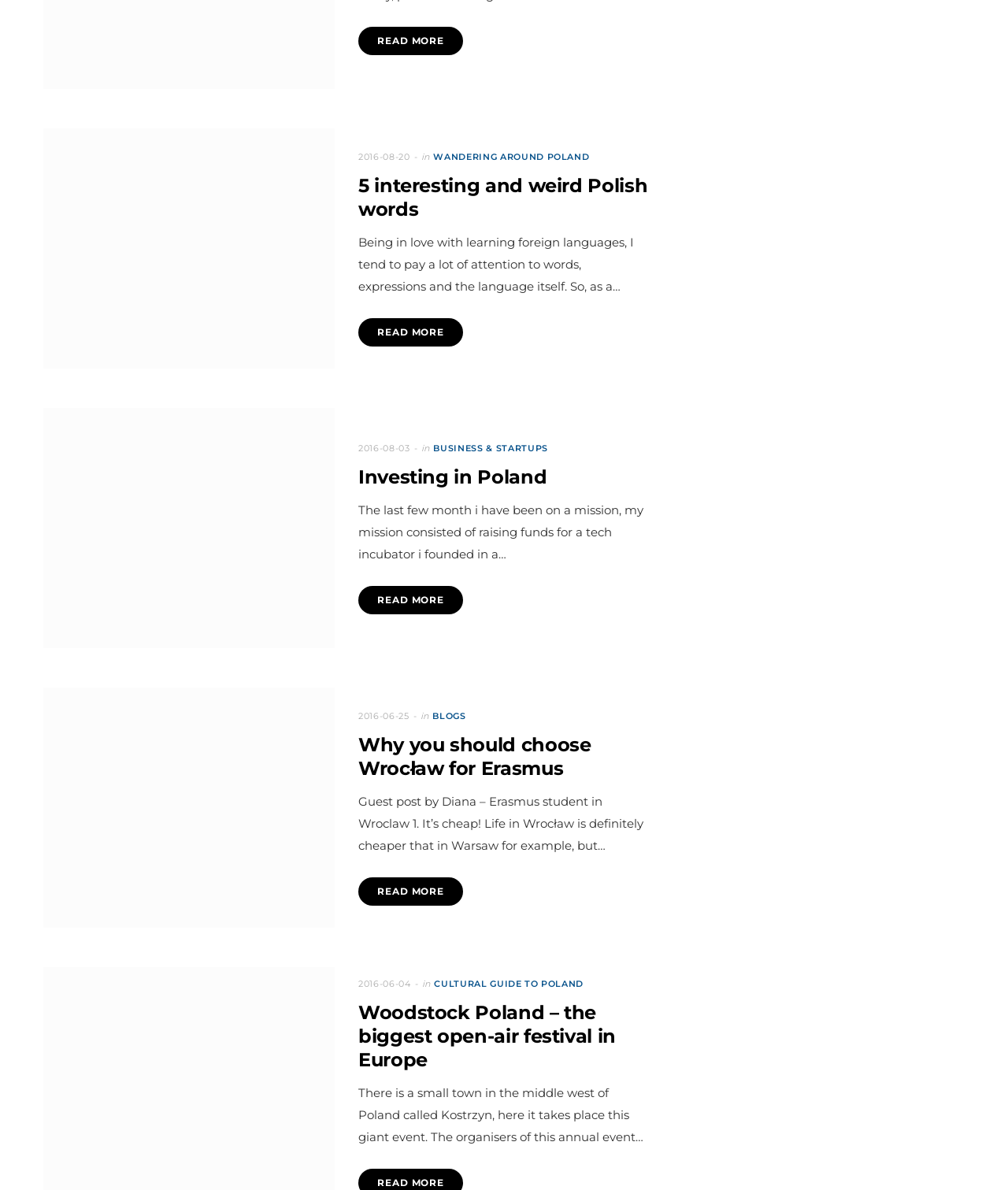Bounding box coordinates are specified in the format (top-left x, top-left y, bottom-right x, bottom-right y). All values are floating point numbers bounded between 0 and 1. Please provide the bounding box coordinate of the region this sentence describes: Cultural guide to Poland

[0.431, 0.821, 0.579, 0.832]